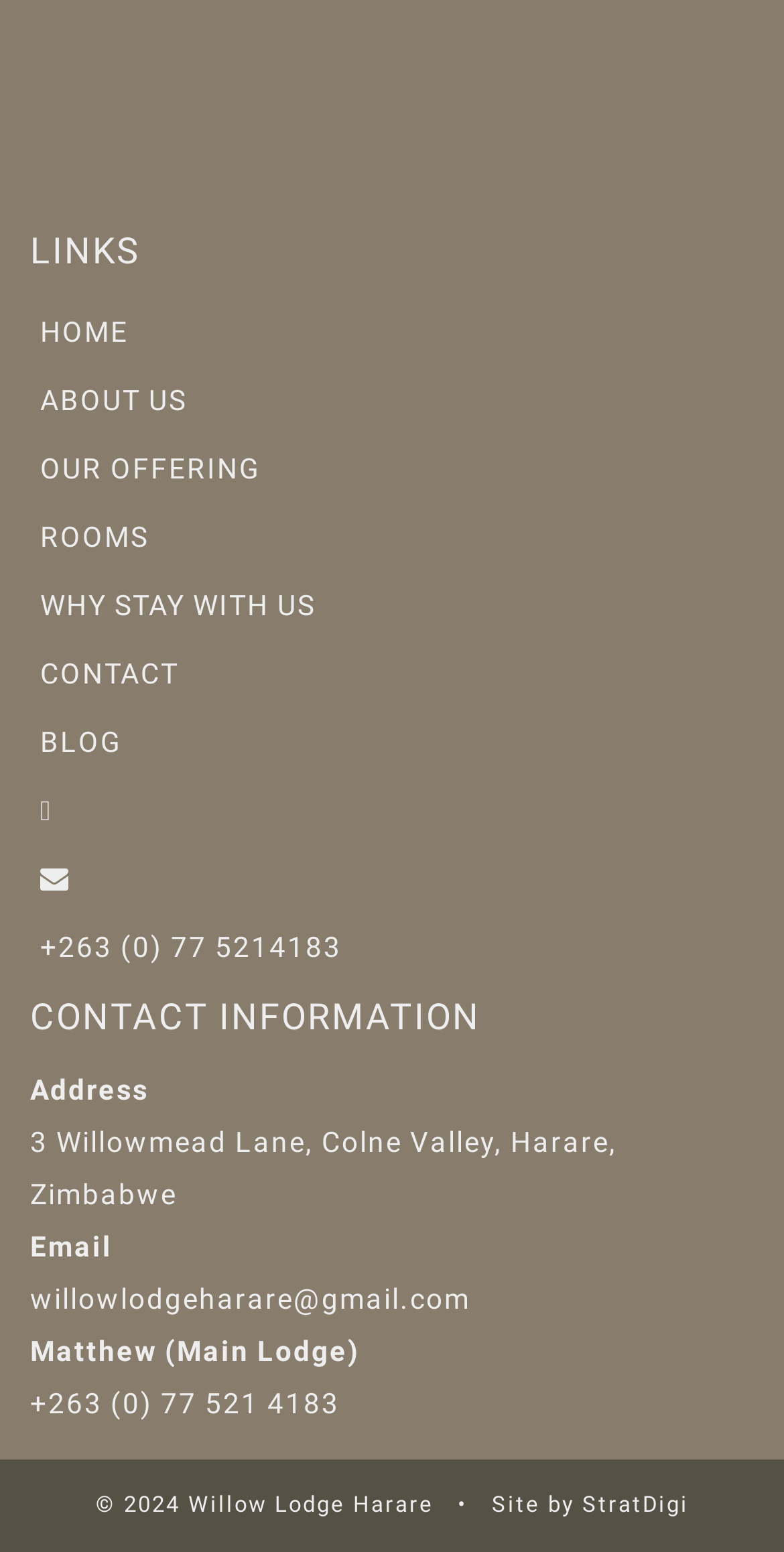Please identify the coordinates of the bounding box for the clickable region that will accomplish this instruction: "send an email".

[0.038, 0.826, 0.6, 0.847]